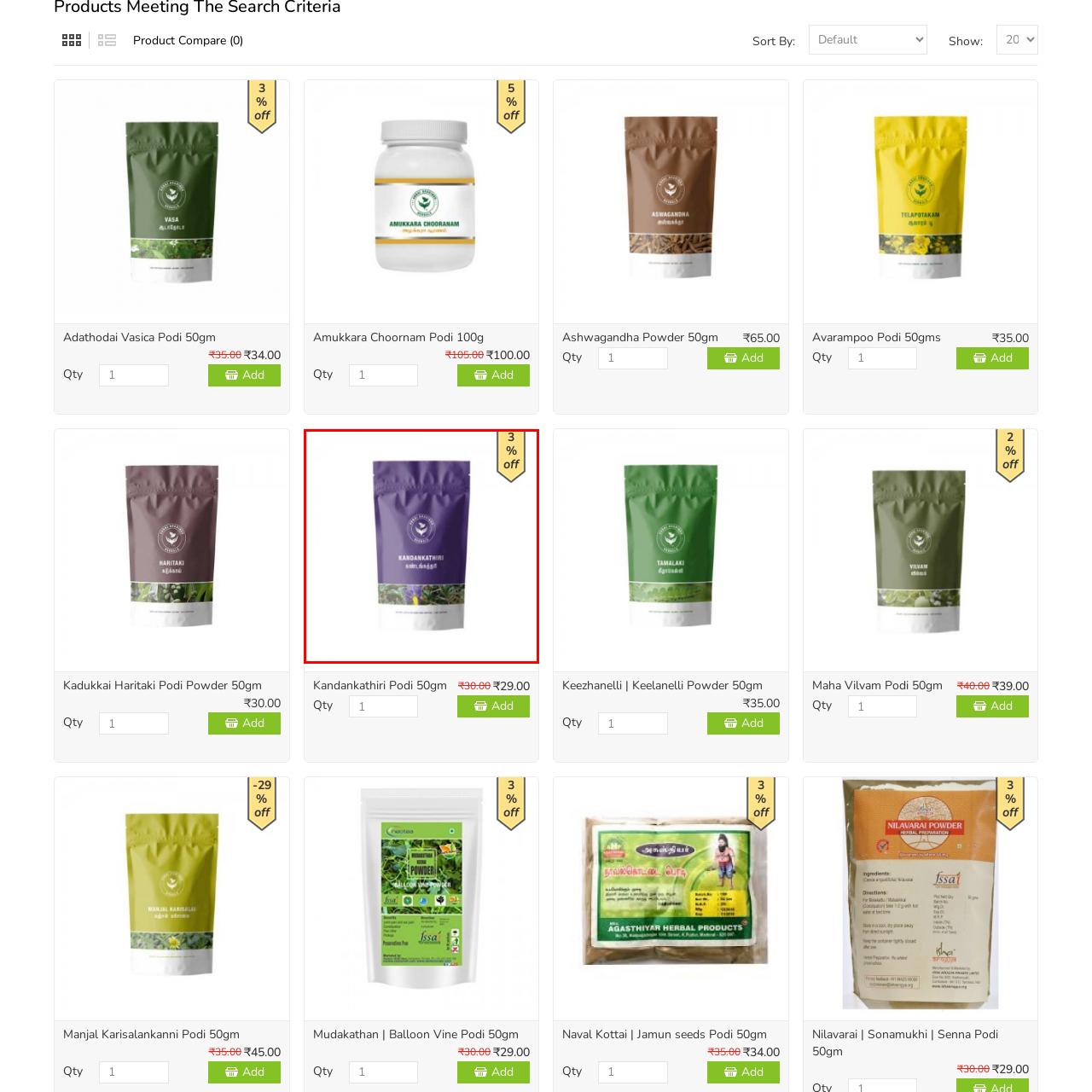What is the purpose of the product 'Kandankathiri' powder?
Check the image inside the red boundary and answer the question using a single word or brief phrase.

Traditional medicine or culinary practices